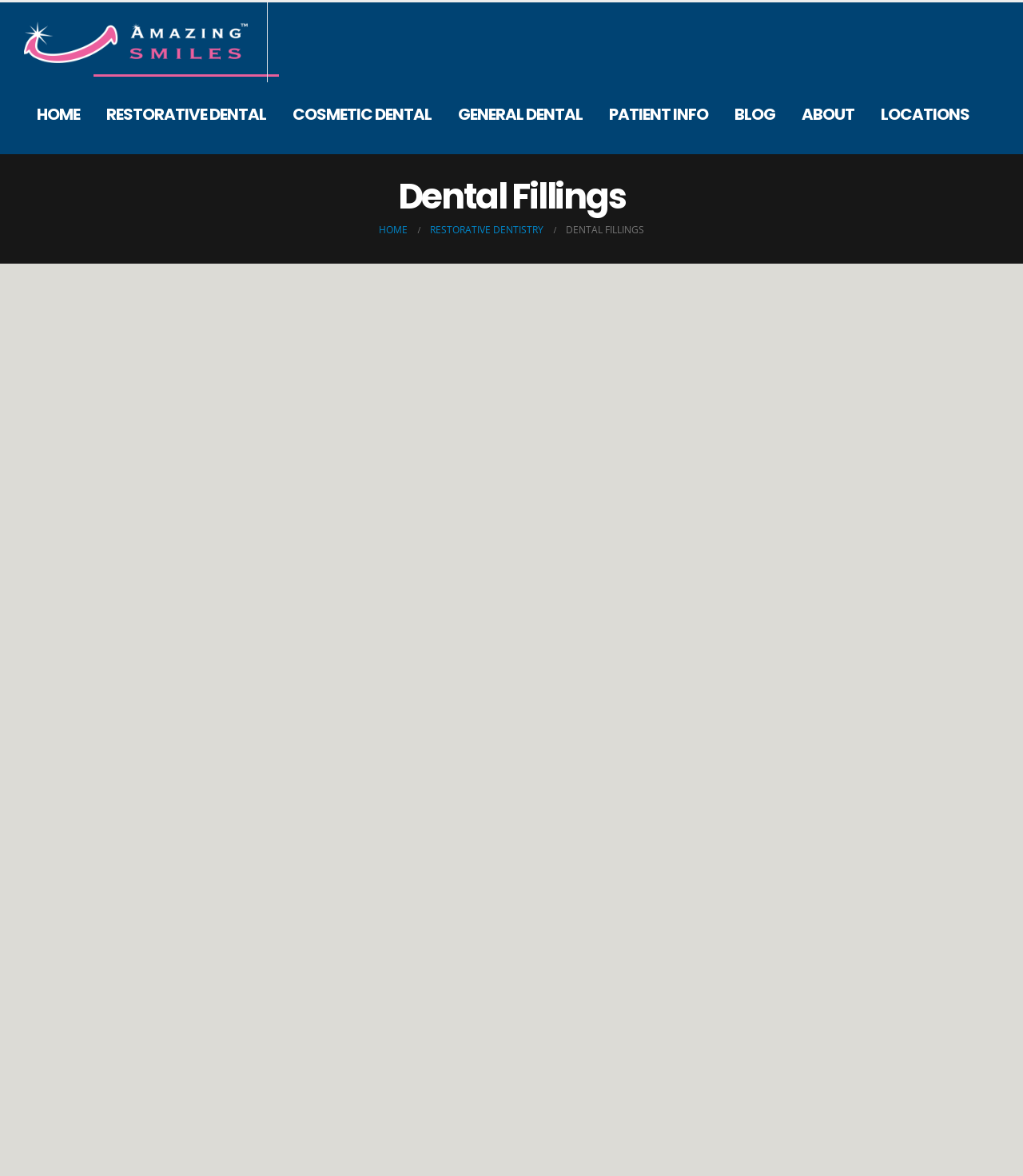What is the name of the dental clinic?
We need a detailed and exhaustive answer to the question. Please elaborate.

I found the answer by looking at the top-left corner of the webpage, where the logo and clinic name are usually located. The image and link elements with the text 'Amazing Smiles' suggest that this is the name of the dental clinic.